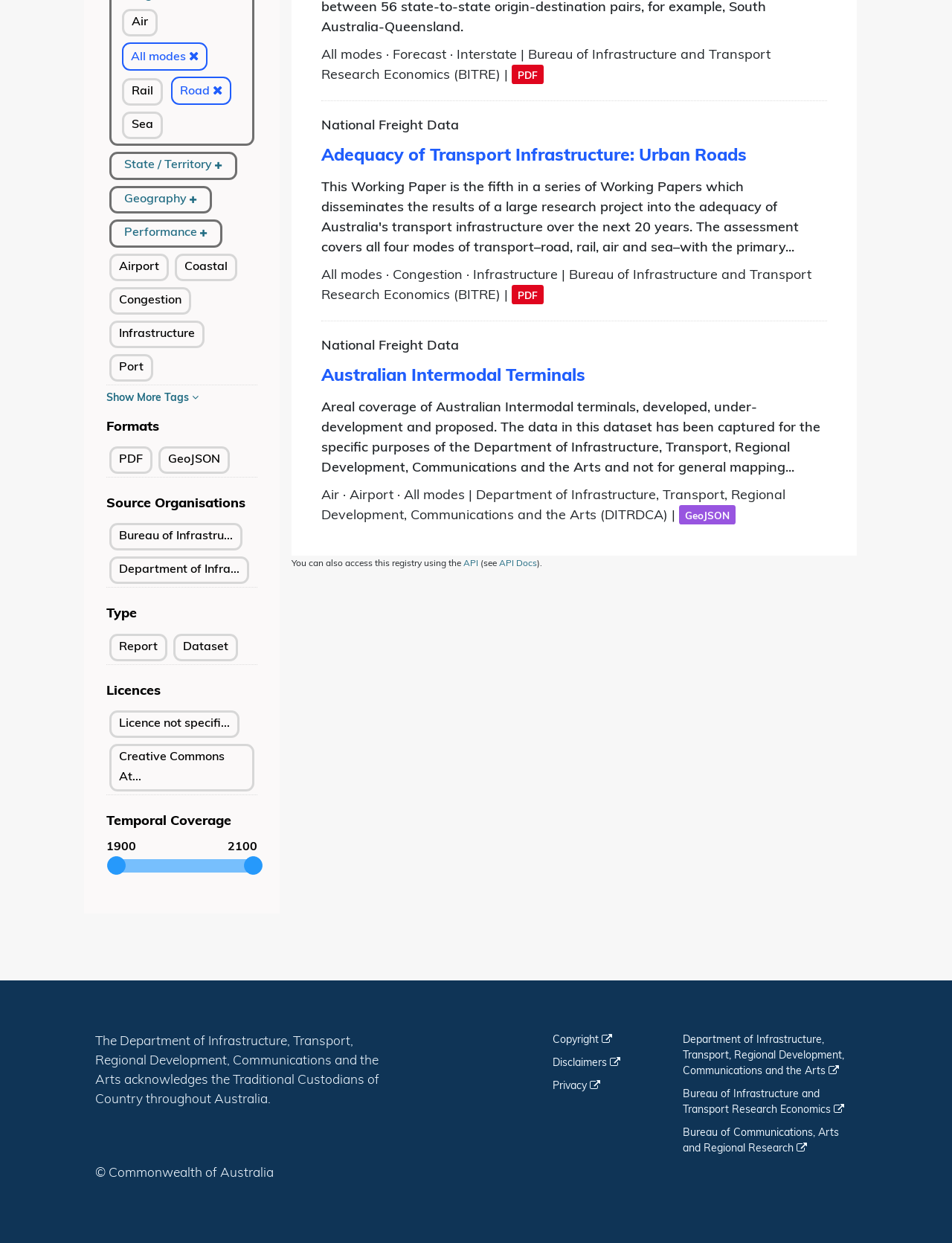Mark the bounding box of the element that matches the following description: "Infrastructure".

[0.125, 0.261, 0.205, 0.277]